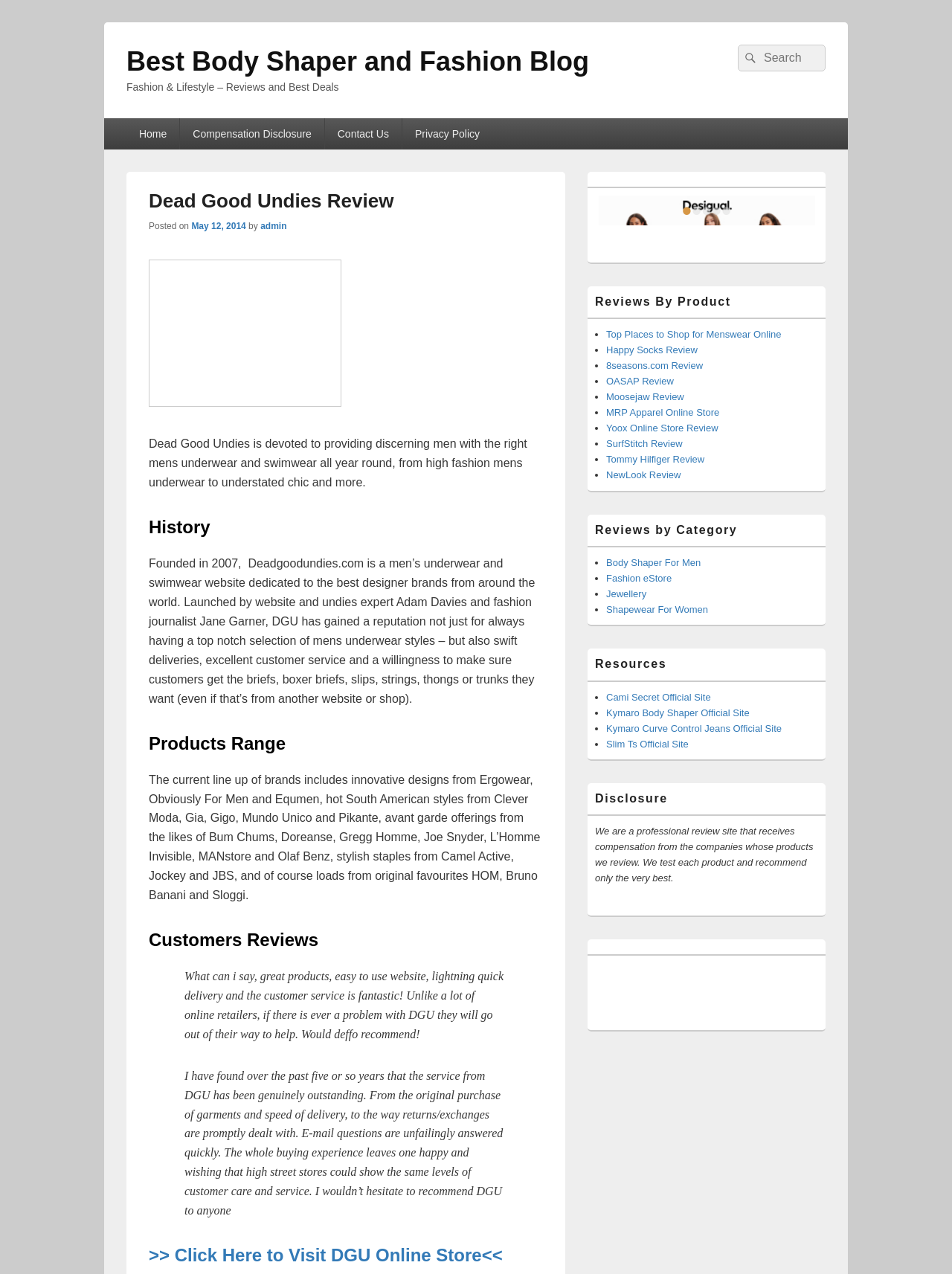What is the primary focus of the website reviewed in this article?
Please provide a single word or phrase as the answer based on the screenshot.

Mens underwear and swimwear